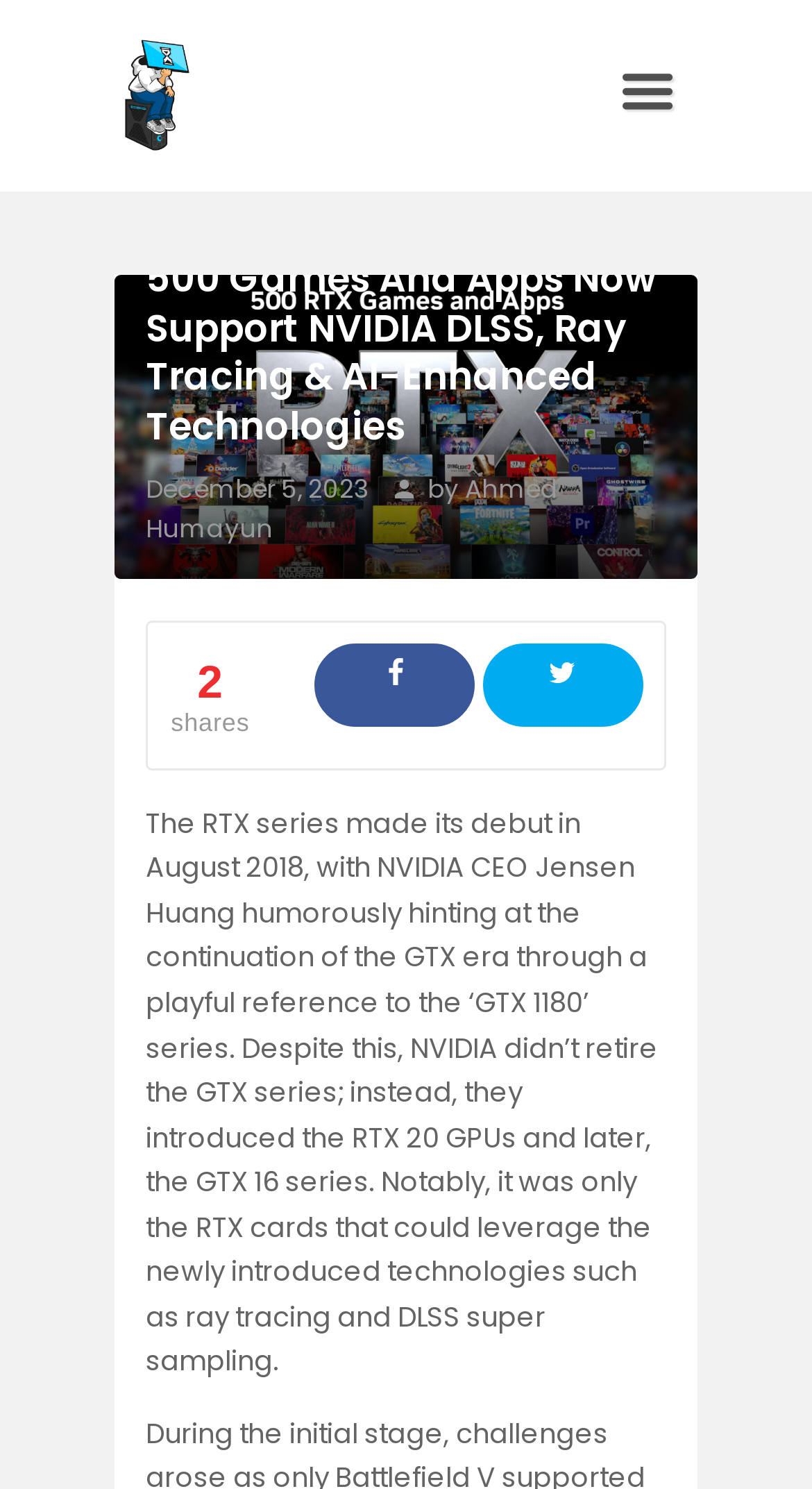Identify the bounding box coordinates of the element to click to follow this instruction: 'Click on the ThinkComputers.org logo'. Ensure the coordinates are four float values between 0 and 1, provided as [left, top, right, bottom].

[0.141, 0.025, 0.245, 0.052]